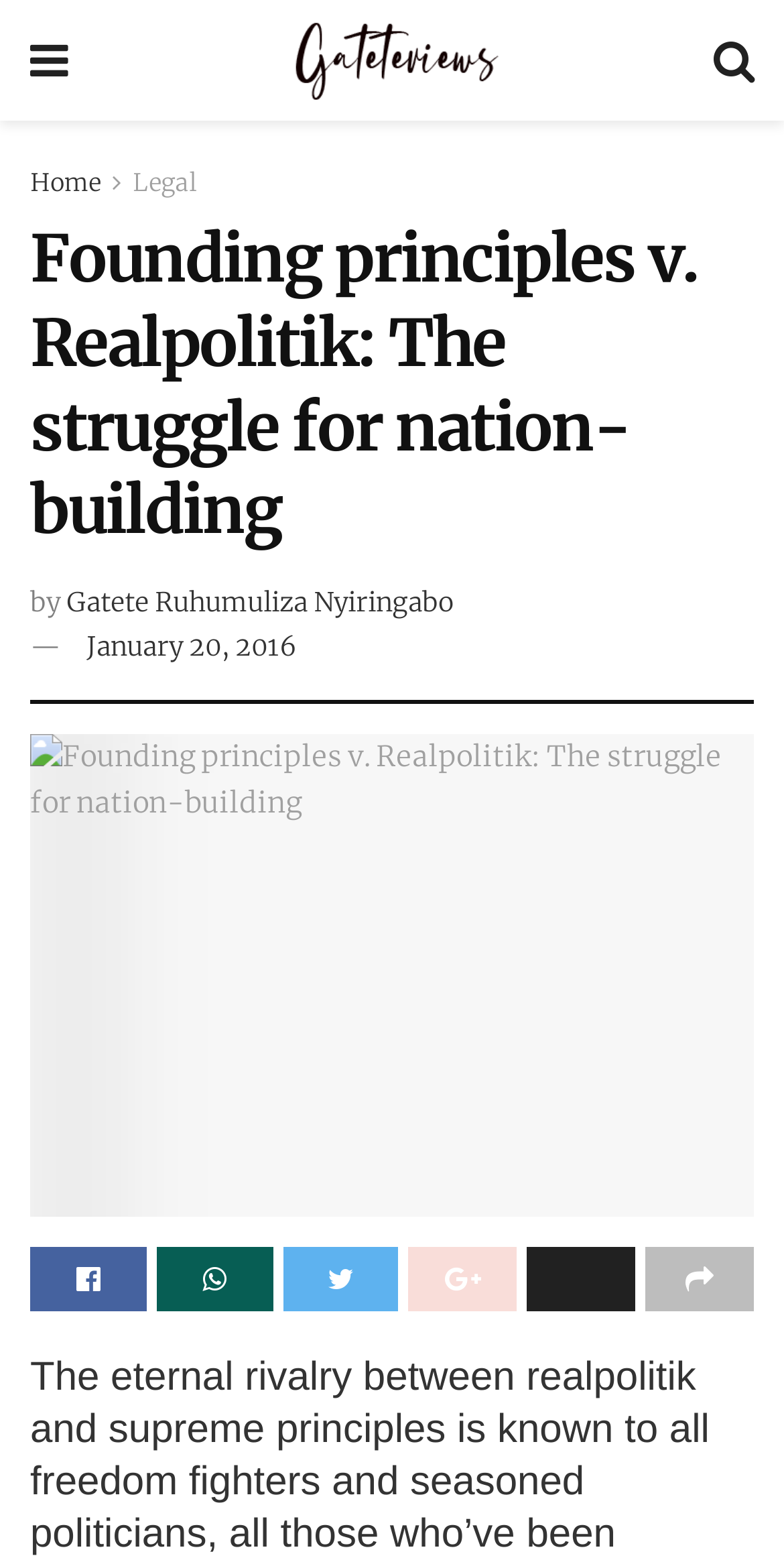Indicate the bounding box coordinates of the element that needs to be clicked to satisfy the following instruction: "Share on social media". The coordinates should be four float numbers between 0 and 1, i.e., [left, top, right, bottom].

[0.361, 0.799, 0.509, 0.84]